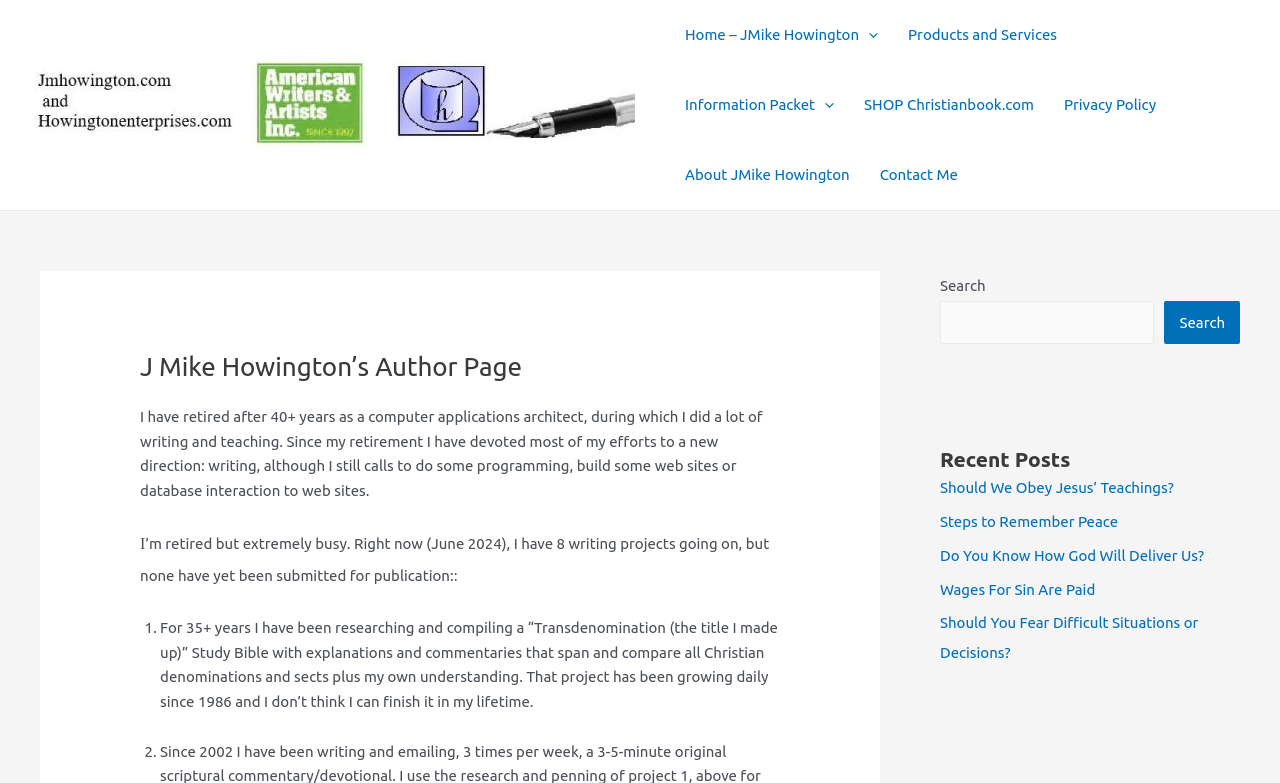Generate a comprehensive description of the webpage.

This webpage is J. Mike Howington's author page, featuring his name and a link to his website at the top left corner. Below this, there is a navigation menu that spans across the top of the page, containing links to various sections such as "Home", "Products and Services", "Information Packet", "SHOP Christianbook.com", "Privacy Policy", "About JMike Howington", and "Contact Me".

On the left side of the page, there is a section dedicated to J. Mike Howington's biography, which includes a heading "J Mike Howington’s Author Page" and a brief description of his background as a retired computer applications architect who has devoted himself to writing. This section also lists his current writing projects, including a "Transdenomination" Study Bible that he has been working on for over 35 years.

On the right side of the page, there is a search bar with a button, allowing users to search for specific content on the website. Below this, there is a section titled "Recent Posts" that lists five links to recent blog posts, including "Should We Obey Jesus’ Teachings?", "Steps to Remember Peace", "Do You Know How God Will Deliver Us?", "Wages For Sin Are Paid", and "Should You Fear Difficult Situations or Decisions?".

Throughout the page, there are several images, including a logo or icon for J. Mike Howington's website and menu toggle icons for the navigation menu. The overall layout of the page is organized, with clear headings and concise text, making it easy to navigate and find specific information.